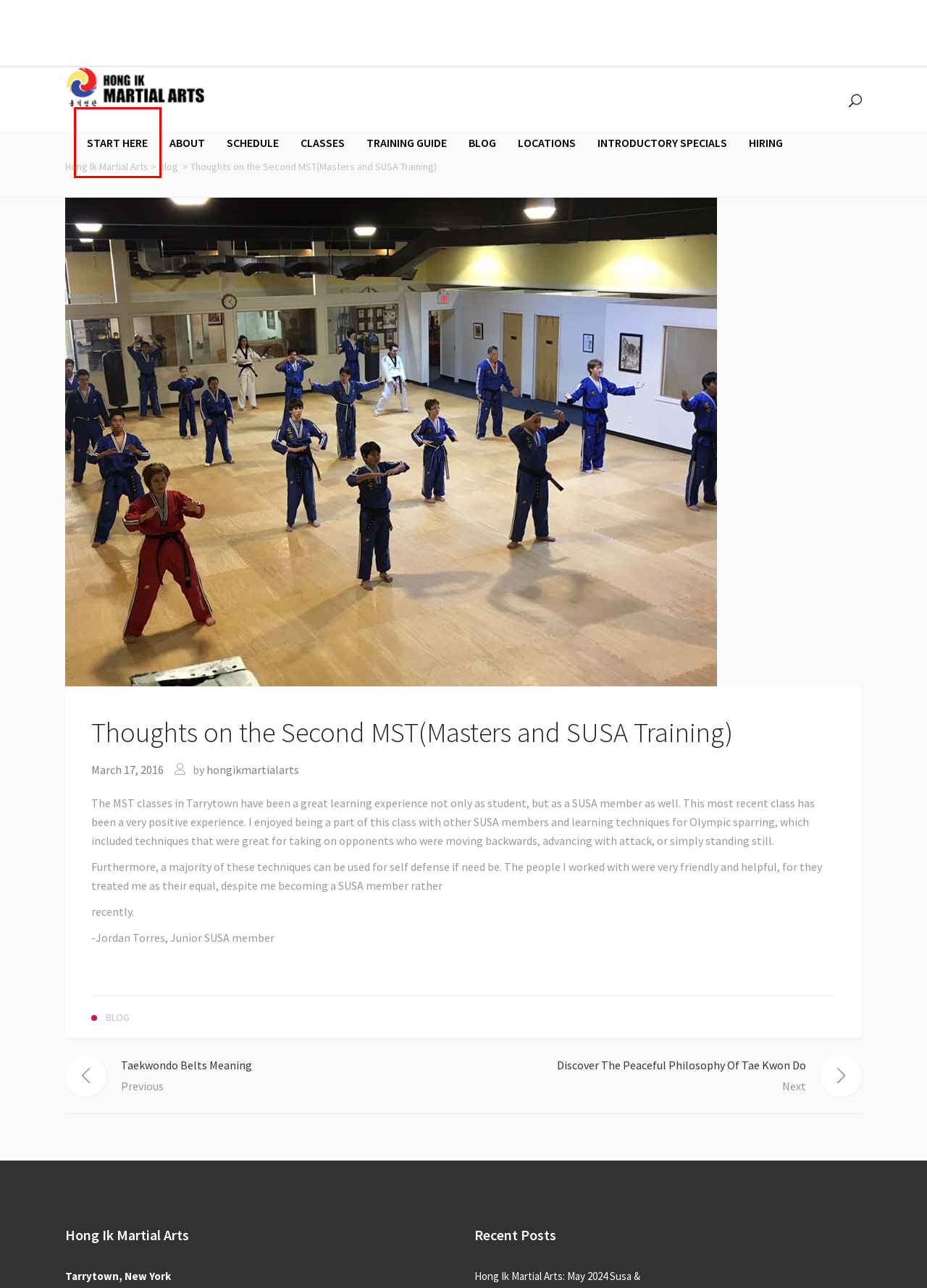You have a screenshot of a webpage with a red rectangle bounding box around an element. Identify the best matching webpage description for the new page that appears after clicking the element in the bounding box. The descriptions are:
A. Belt Progression - Hong Ik Martial Arts
B. Be Strong, Healthy and Centered - Hong Ik Martial Arts
C. hongikmartialarts, Author at Hong Ik Martial Arts
D. HIRING - Hong Ik Martial Arts
E. Discover The Peaceful Philosophy Of Tae Kwon Do - Hong Ik Martial Arts
F. Blog Archives - Hong Ik Martial Arts
G. Tarrytown Schedule - Hong Ik Martial Arts
H. Location - Hong Ik Martial Arts

B